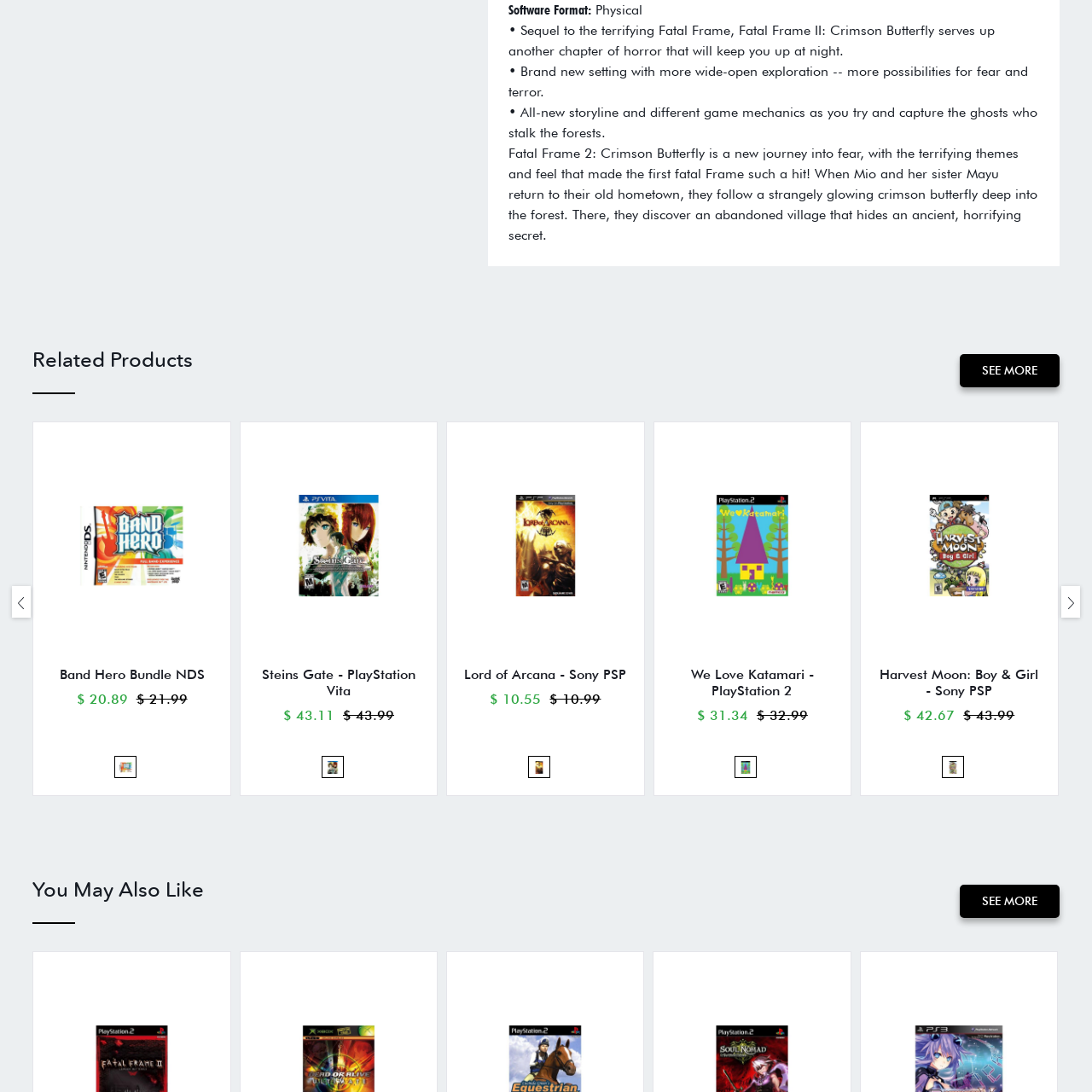Create a detailed description of the image enclosed by the red bounding box.

The image showcases the cover art for the video game "Fatal Frame II: Crimson Butterfly," specifically for the PlayStation 2 console. This game is known for its intense horror atmosphere and is a sequel to the popular original title in the Fatal Frame series. The cover likely features iconic imagery related to the game’s themes of fear, exploration, and supernatural elements, representing the eerie journey of the protagonists, Mio and Mayu, as they navigate through a haunted village shrouded in mystery and secrets. This particular entry in the series emphasizes capturing ghosts through unique gameplay mechanics, further enhancing the suspense and tension that fans of horror games appreciate. The link below the image leads to more details or options to purchase the game.